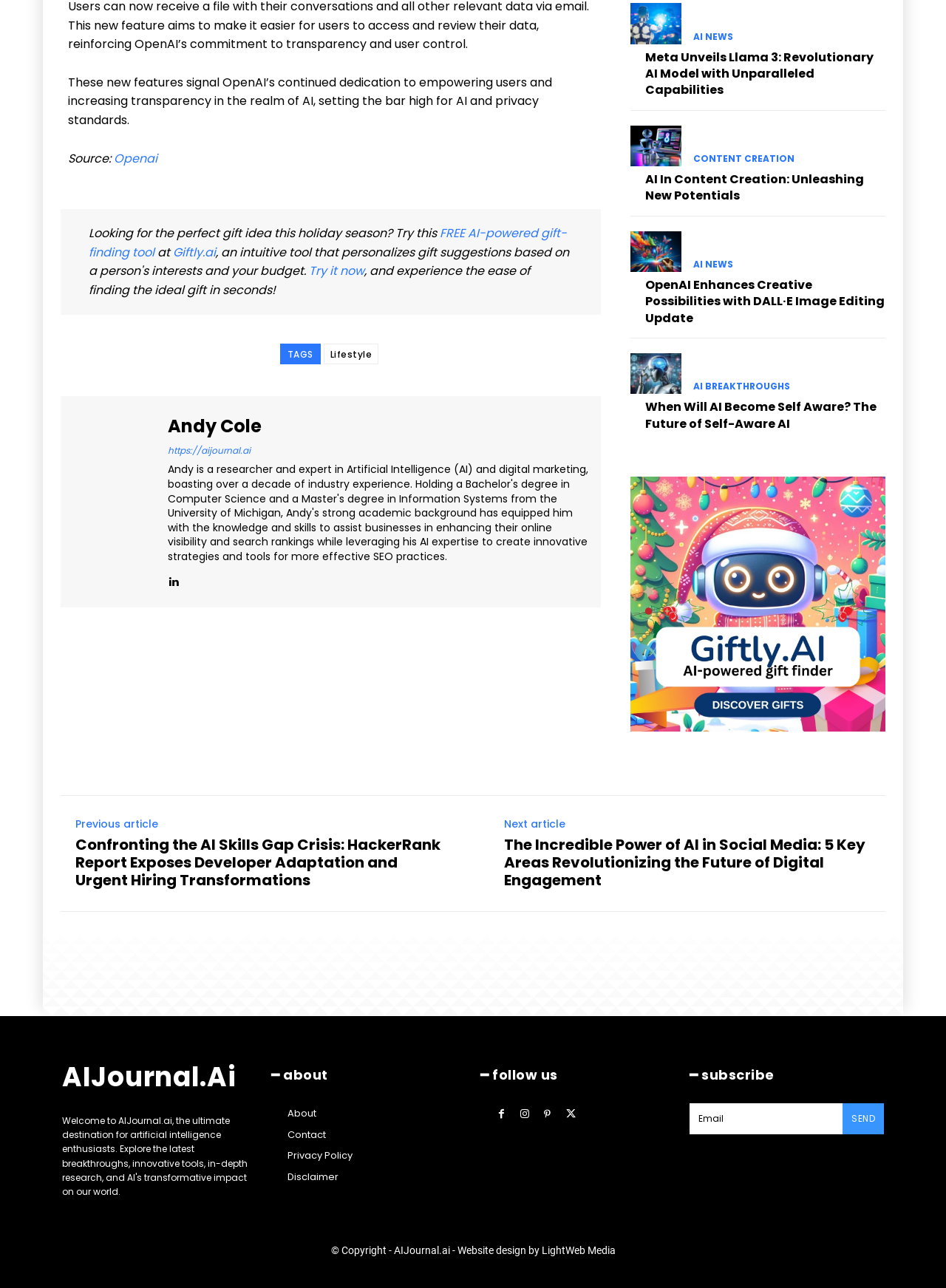Identify the bounding box coordinates of the section that should be clicked to achieve the task described: "Read the article 'Meta Unveils Llama 3: Revolutionary AI Model with Unparalleled Capabilities'".

[0.682, 0.038, 0.936, 0.077]